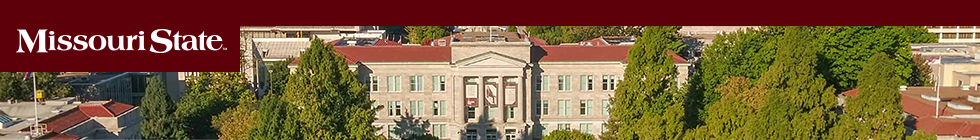Use a single word or phrase to answer the question: 
What surrounds the historic building?

Lush greenery and trees